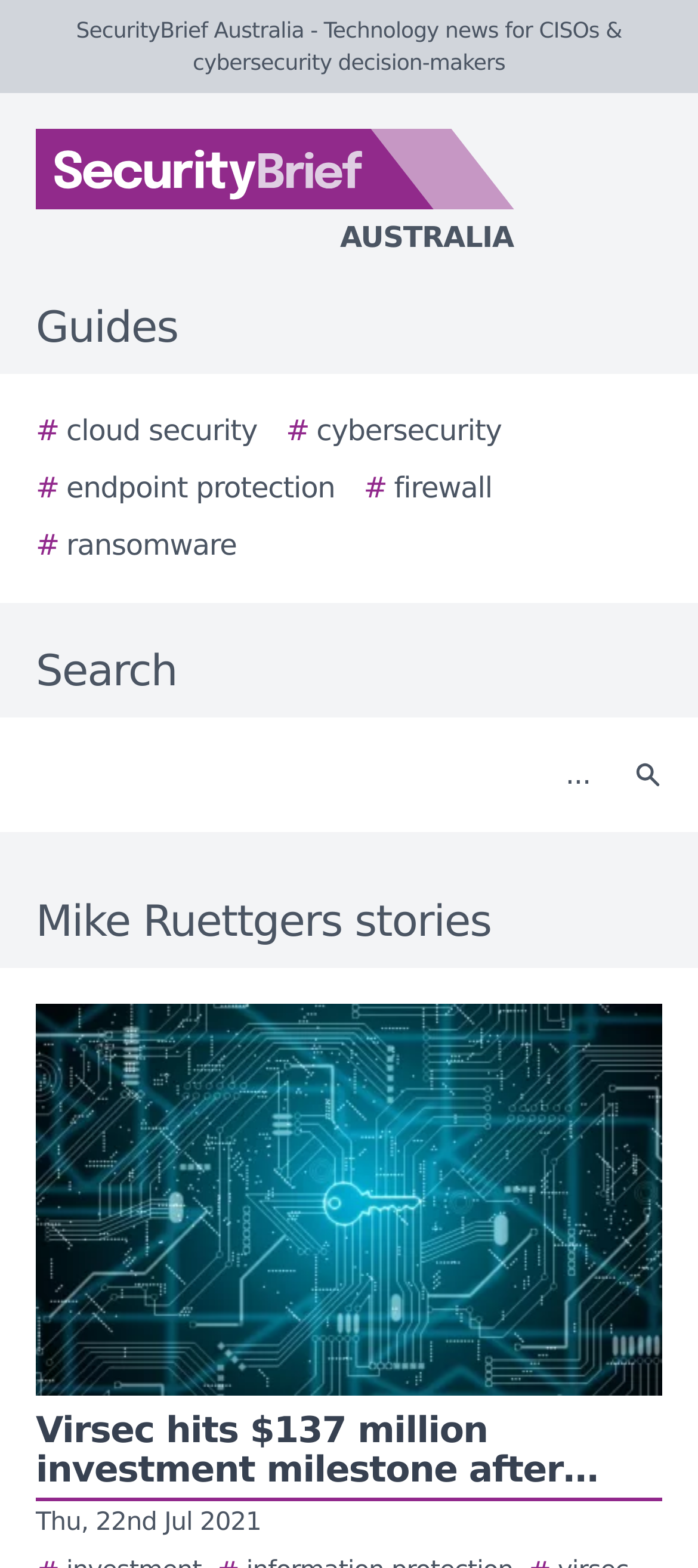What is the main topic of the webpage?
Give a one-word or short-phrase answer derived from the screenshot.

Mike Ruettgers stories